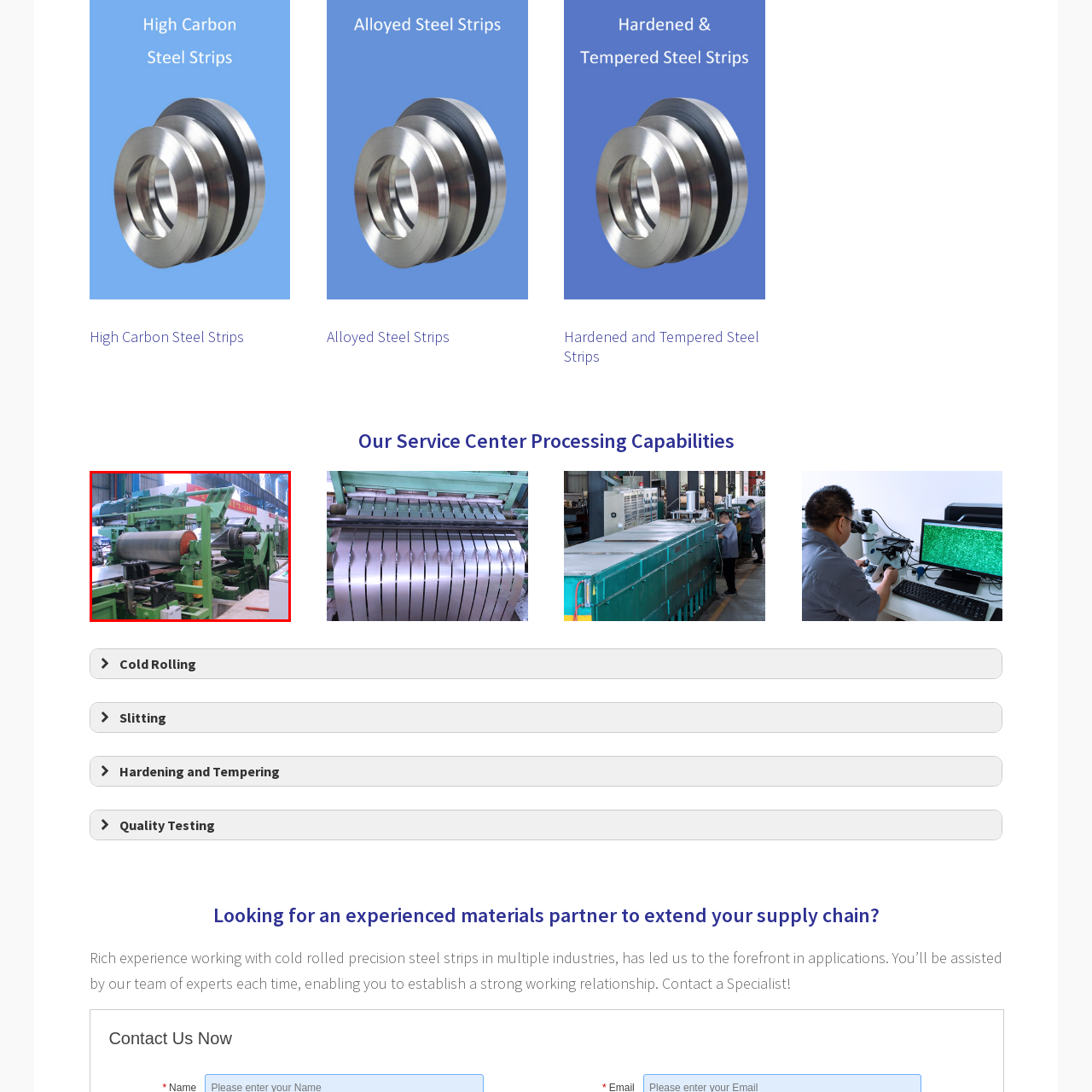Offer a detailed account of what is shown inside the red bounding box.

The image depicts a cold rolling machine used in the steel processing industry. This equipment is vital for transforming hot rolled steel coils into cold rolled precision strips, which are essential in various applications within sectors such as aerospace, automotive, and agriculture. The machine features a large cylindrical roller at the center, surrounded by a series of mechanical components that facilitate the rolling process. The vibrant green color of the machinery is indicative of heavy industrial equipment, often seen in manufacturing environments. In the background, additional machinery is visible, emphasizing the operational nature of the service center. This equipment exemplifies the technological capabilities required for producing high-quality steel strips with precise tolerances and surface finishes.